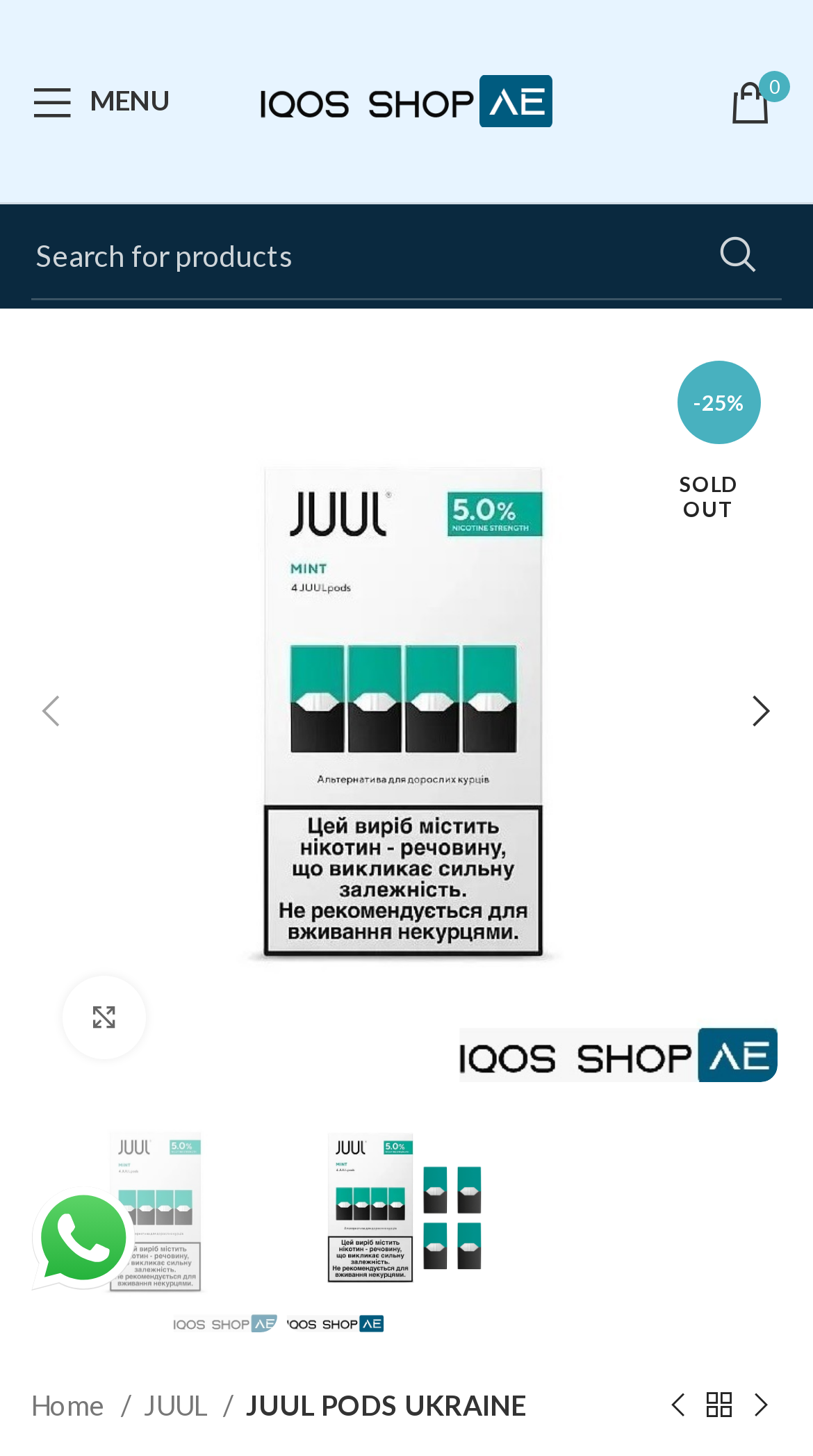What is the alternative way to contact the seller shown on this page?
Refer to the image and answer the question using a single word or phrase.

WhatsApp